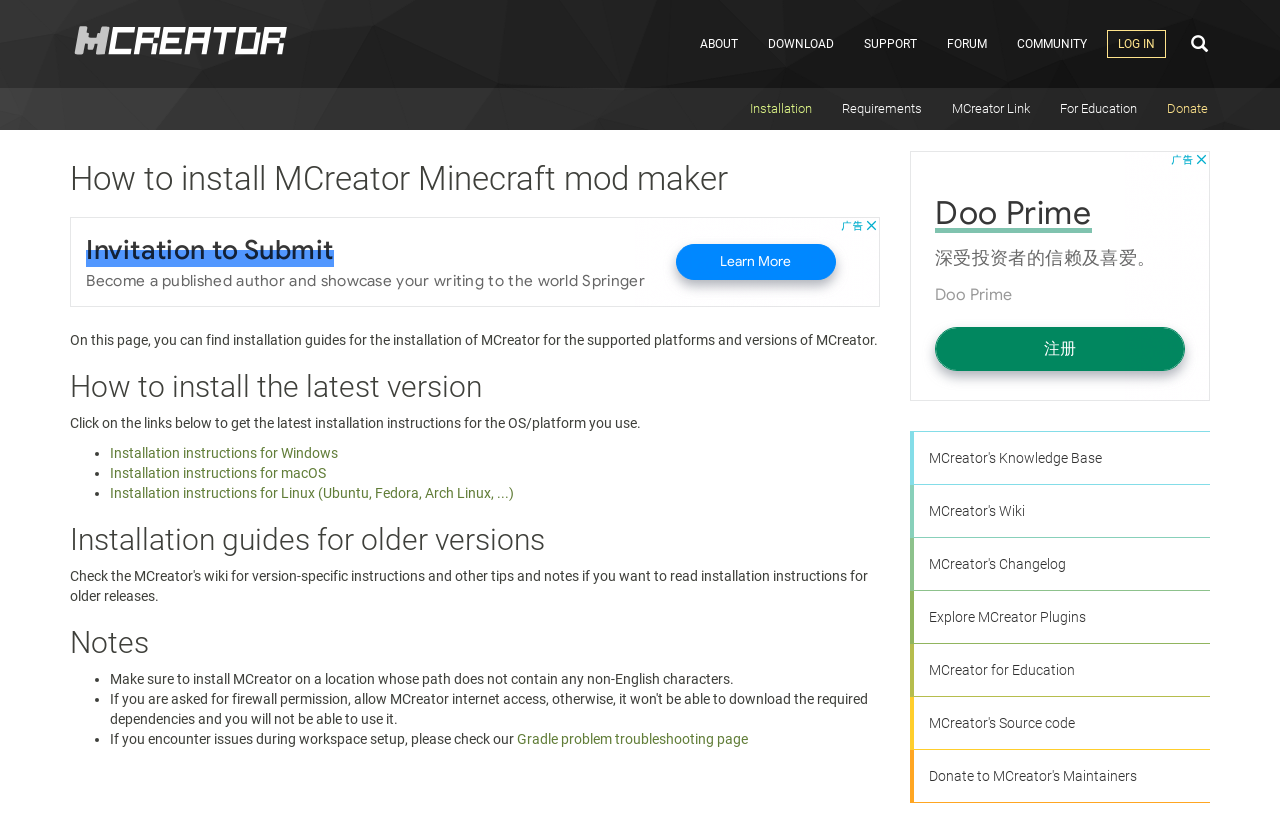Refer to the image and provide an in-depth answer to the question:
What is the warning for installing MCreator?

According to the webpage, one of the notes for installing MCreator is to make sure to install it on a location whose path does not contain any non-English characters.